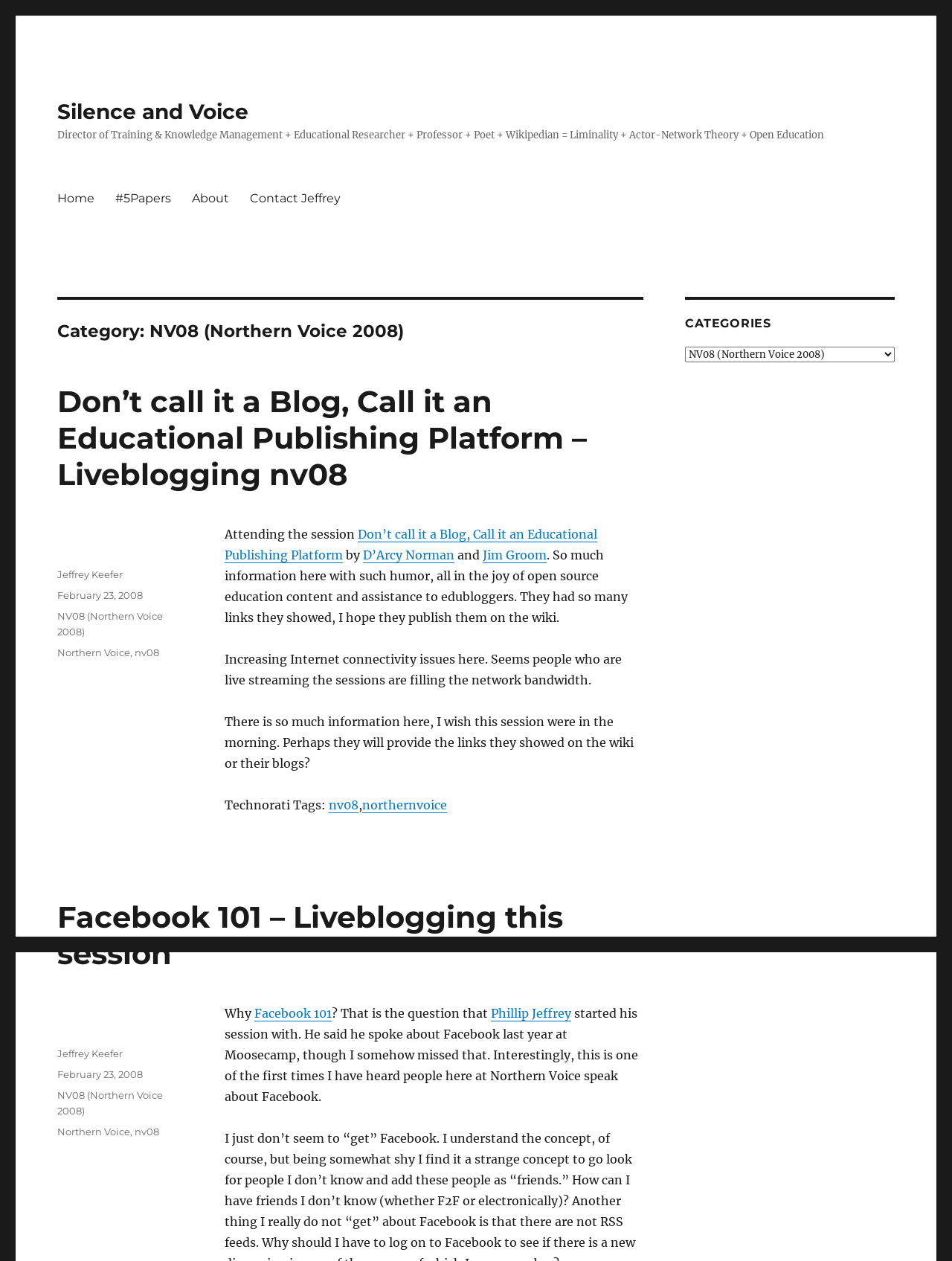Give a detailed explanation of the elements present on the webpage.

This webpage is about NV08 (Northern Voice 2008) and appears to be a blog or educational publishing platform. At the top, there is a link to "Silence and Voice" and a brief description of the author's background. Below this, there is a primary menu with links to "Home", "#5Papers", "About", and "Contact Jeffrey".

The main content of the page is divided into two sections. The first section has a heading "Category: NV08 (Northern Voice 2008)" and contains a liveblogging post about a session at NV08. The post is titled "Don’t call it a Blog, Call it an Educational Publishing Platform – Liveblogging nv08" and includes links to the session's title and the speakers' names. The post discusses the session's content, including the speakers' humor and the links they shared.

The second section has a heading "Facebook 101 – Liveblogging this session" and contains another liveblogging post about a different session at NV08. This post discusses the speaker's question about why Facebook is important and includes links to the session's title and the speaker's name.

At the bottom of each section, there is a footer with information about the author, the post date, categories, and tags. The categories and tags include links to "NV08 (Northern Voice 2008)" and "Northern Voice".

On the right side of the page, there is a complementary section with a heading "CATEGORIES" and a combobox to select categories.